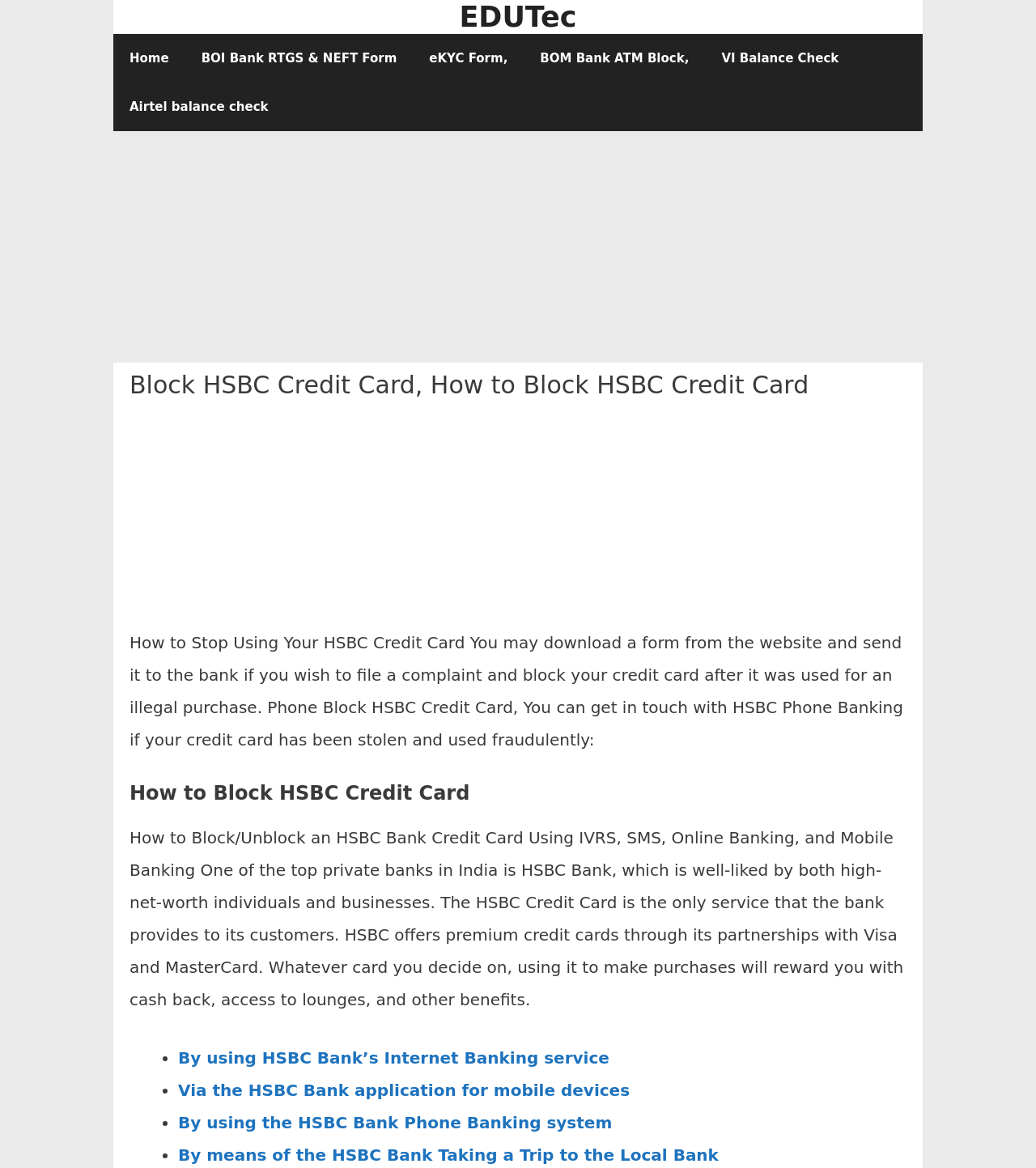How can I block my HSBC credit card?
Can you provide an in-depth and detailed response to the question?

According to the webpage, I can block my HSBC credit card by using HSBC Bank's Internet Banking service, via the HSBC Bank mobile application, by using the HSBC Bank Phone Banking system, or by visiting a local HSBC Bank branch.